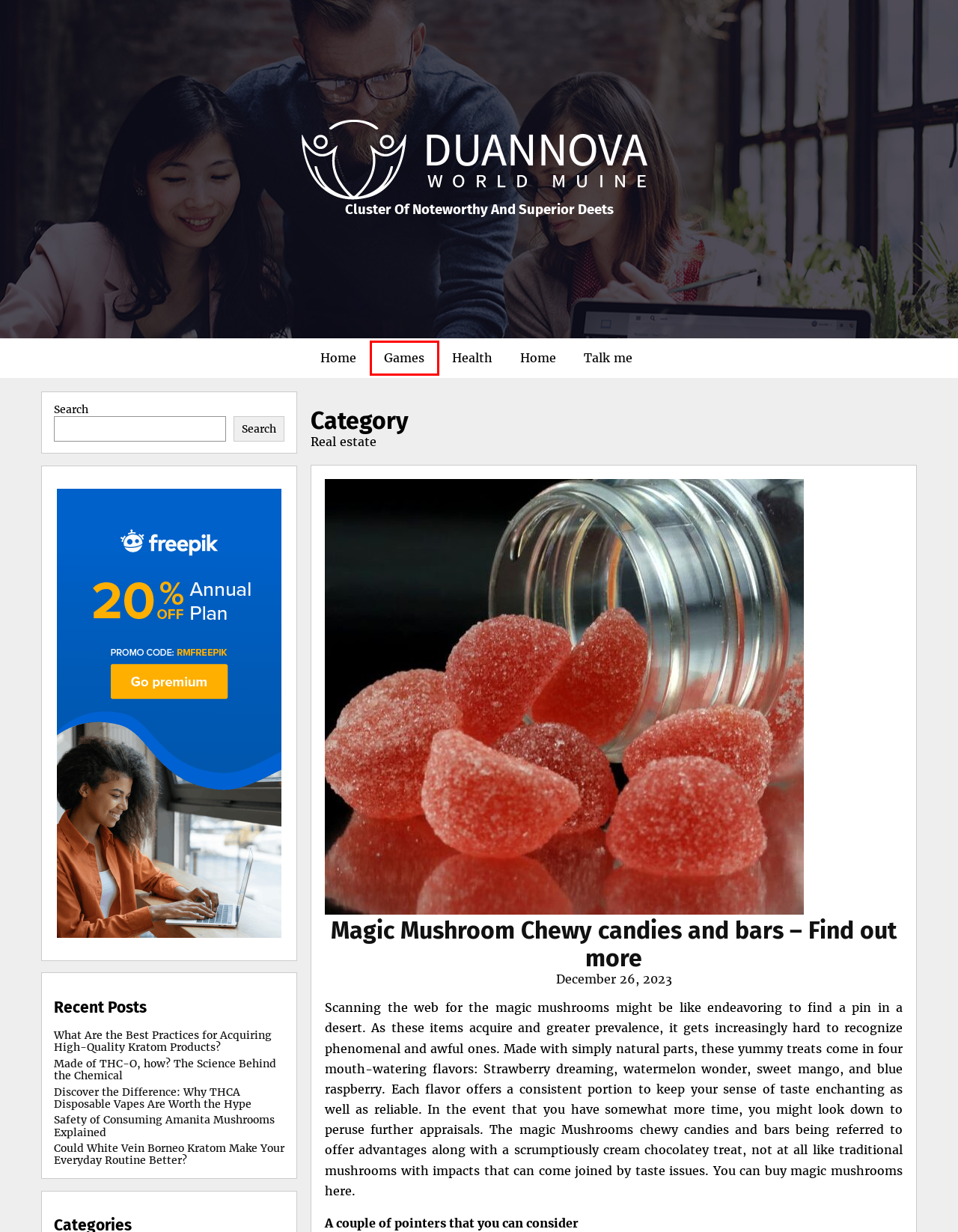Given a webpage screenshot with a red bounding box around a UI element, choose the webpage description that best matches the new webpage after clicking the element within the bounding box. Here are the candidates:
A. What Are the Best Practices for Acquiring High-Quality Kratom Products? – Duannova World Muine
B. Games – Duannova World Muine
C. Talk me – Duannova World Muine
D. Could White Vein Borneo Kratom Make Your Everyday Routine Better? – Duannova World Muine
E. Discover the Difference: Why THCA Disposable Vapes Are Worth the Hype – Duannova World Muine
F. Home – Duannova World Muine
G. Health – Duannova World Muine
H. Magic Mushroom Chewy candies and bars – Find out more – Duannova World Muine

B